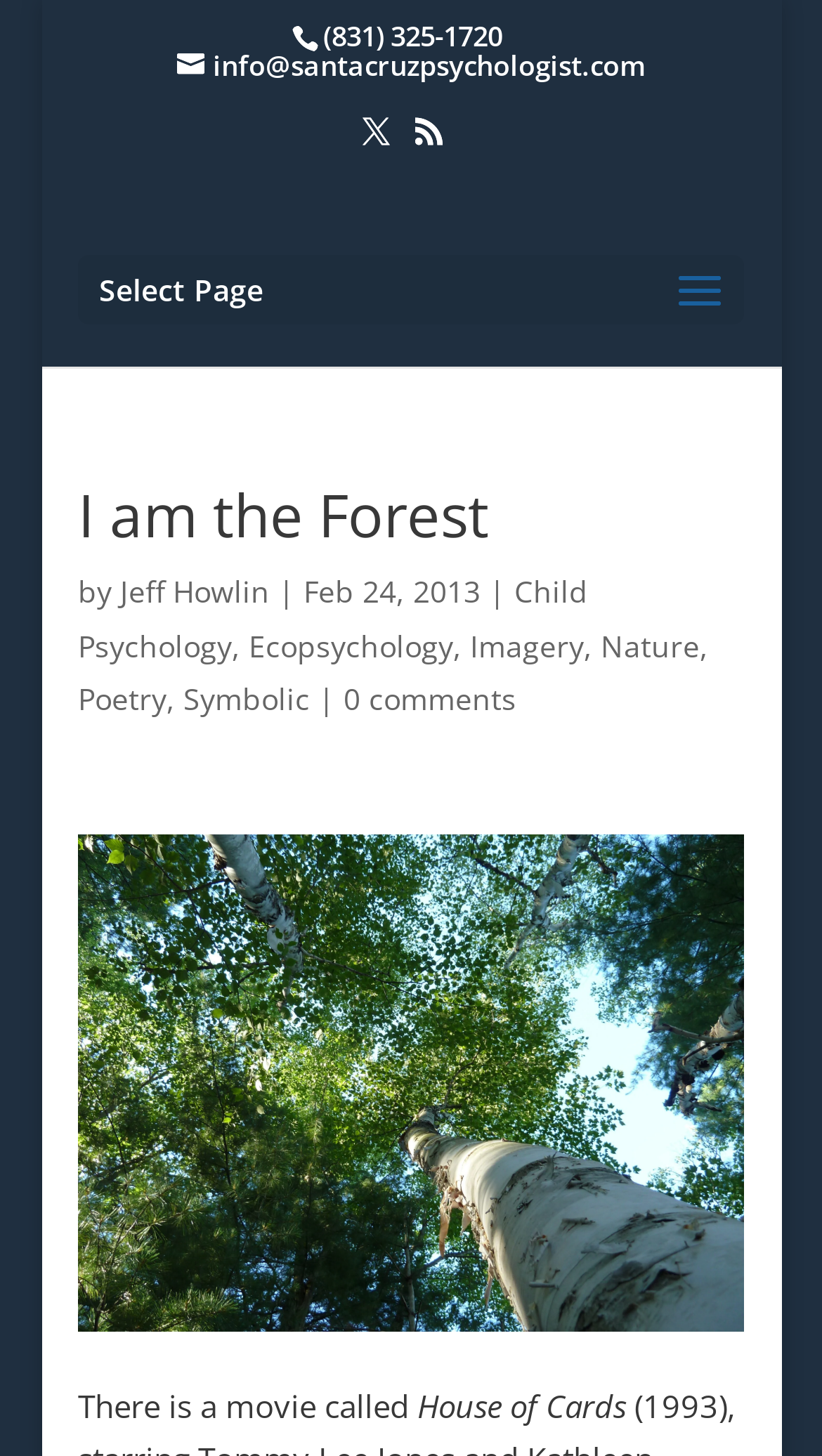Give a complete and precise description of the webpage's appearance.

This webpage appears to be a personal website or blog, titled "I am the Forest - Dr. Jeff Howlin, Ed.D." The top section of the page features the website's title, along with the author's name, "Jeff Howlin", and a date, "Feb 24, 2013". Below this, there are several links to different categories, including "Child Psychology", "Ecopsychology", "Imagery", "Nature", "Poetry", and "Symbolic". These links are arranged horizontally, with commas separating them.

In the top-right corner of the page, there is a phone number, "(831) 325-1720", and an email address, "info@santacruzpsychologist.com", which is represented by an icon. There are also two other icons, possibly representing social media links, located nearby.

The main content of the page appears to be a brief description of a movie, "House of Cards" (1993), starring Tommy Lee Jones and Kathleen Turner. The text describes the movie as a story about a family dealing with the unexpected death of a father. This text is located near the bottom of the page.

There is a navigation menu on the left side of the page, with a "Select Page" option at the top. The menu is not fully expanded, but it suggests that there are multiple pages or sections within the website.